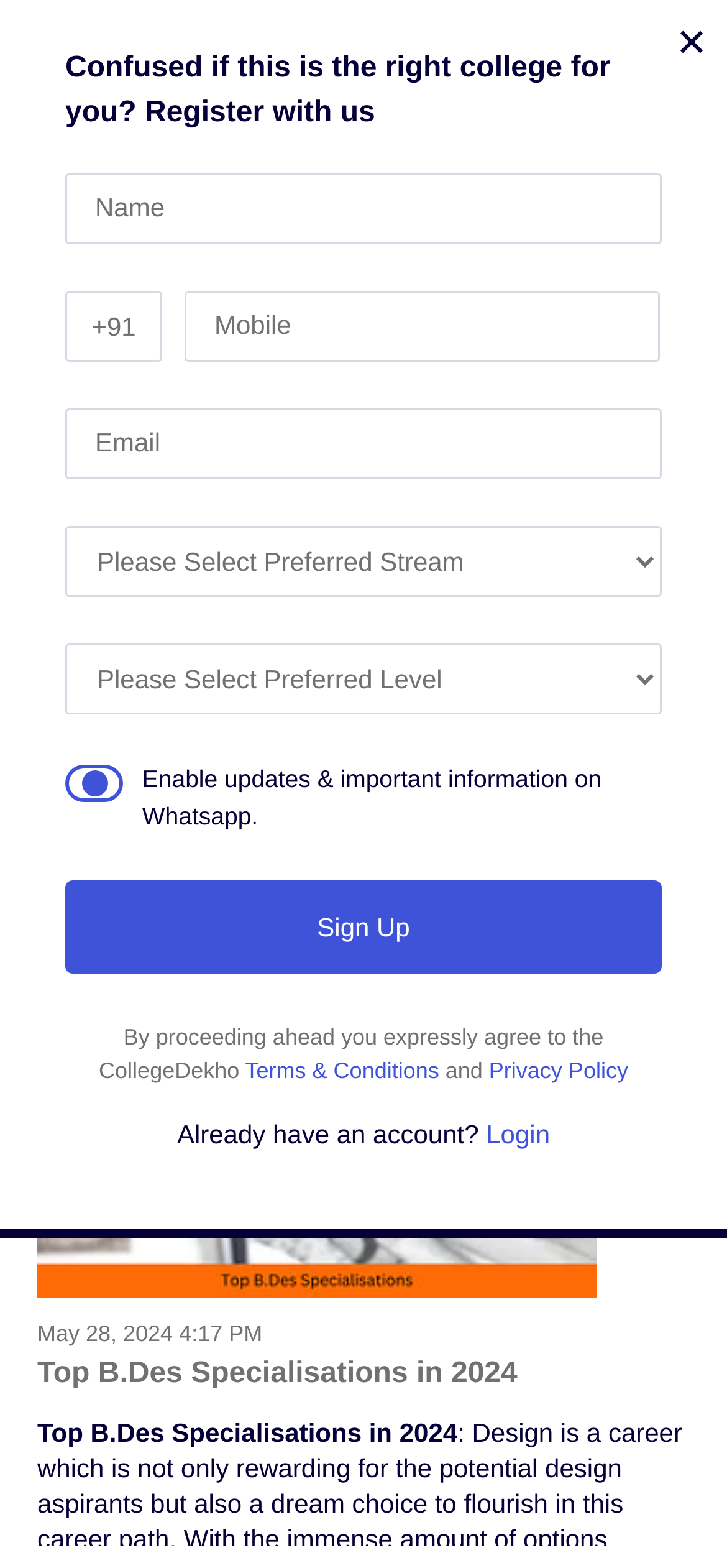Determine the bounding box for the UI element described here: "Overview".

[0.051, 0.493, 0.201, 0.512]